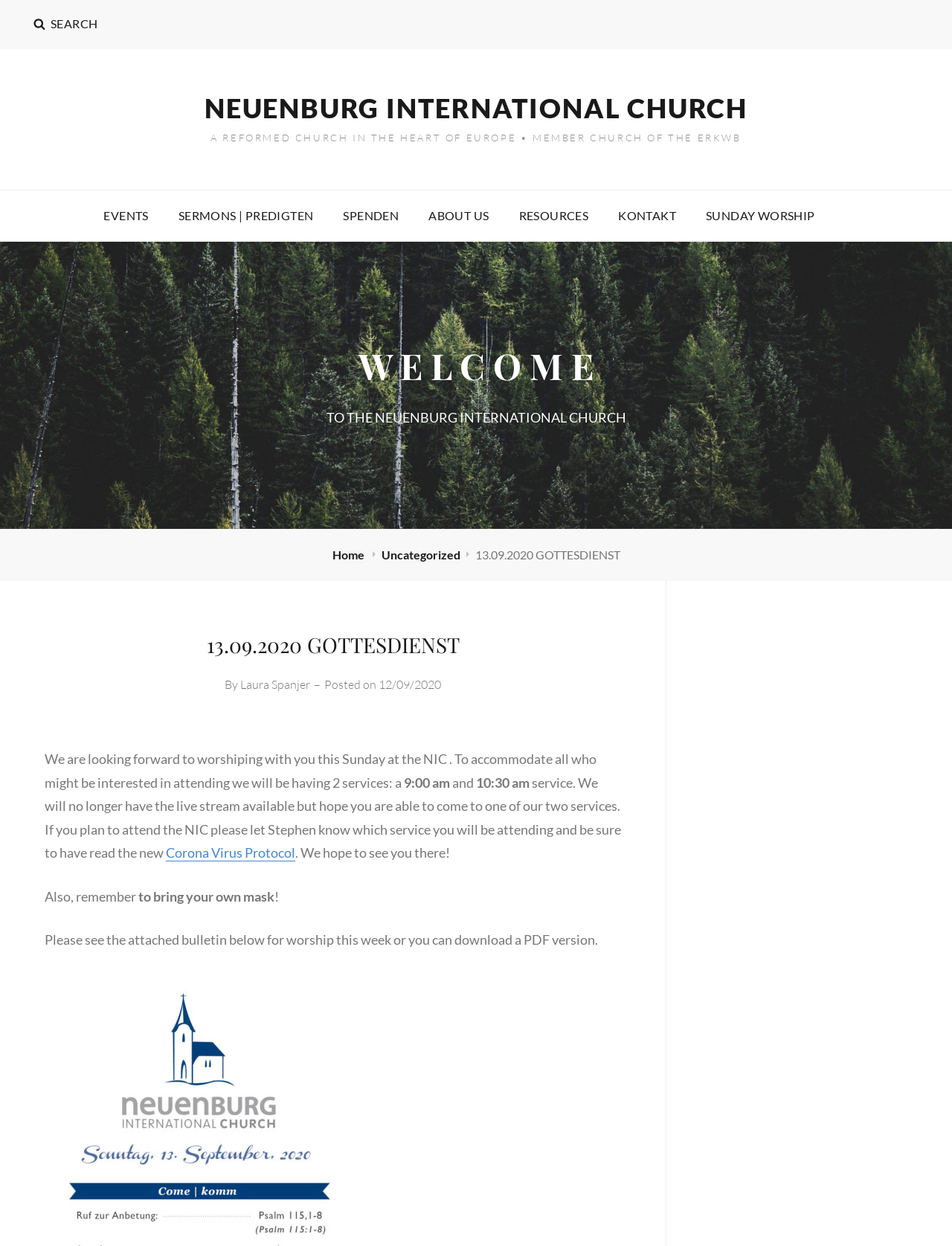What is the name of the church?
Could you answer the question in a detailed manner, providing as much information as possible?

I found the name of the church by looking at the link 'NEUENBURG INTERNATIONAL CHURCH' at the top of the page, which suggests that it is the name of the church.